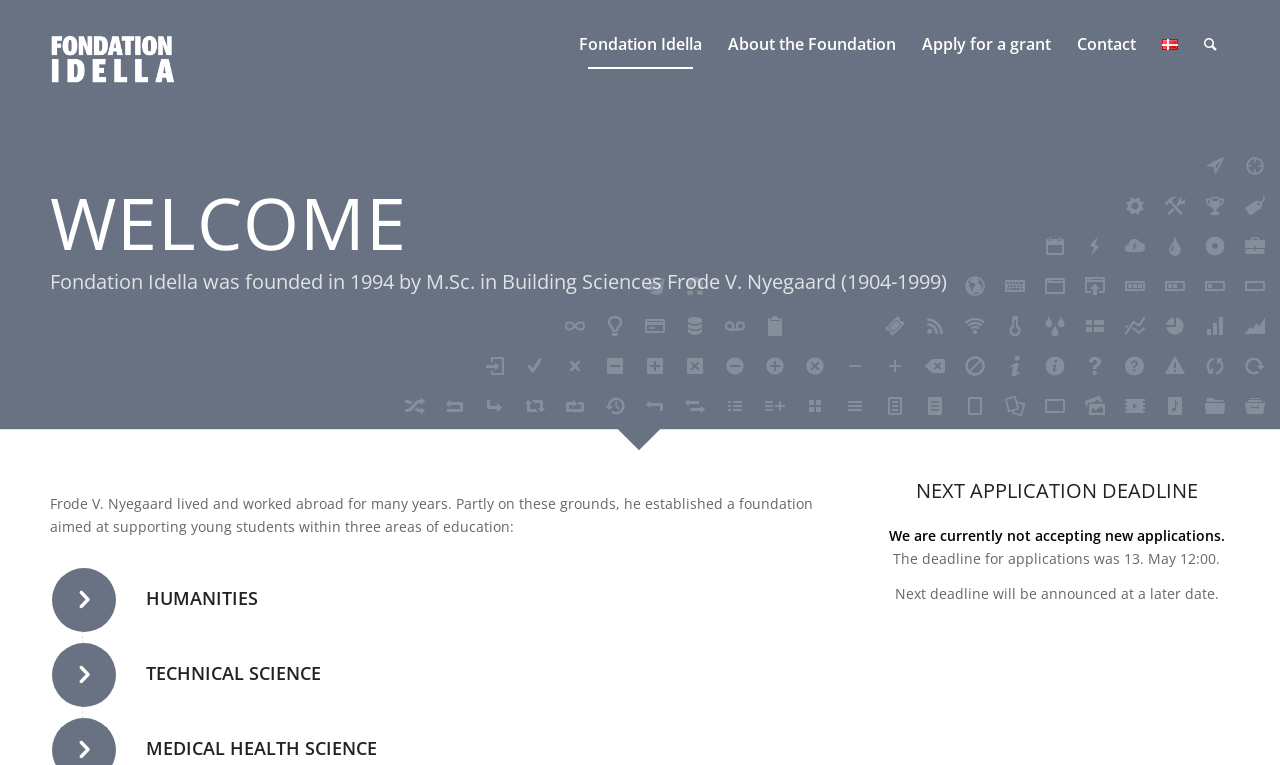What are the three areas of education supported by the foundation?
Kindly offer a detailed explanation using the data available in the image.

The three areas of education supported by the foundation can be found in the main content section of the webpage. The headings 'HUMANITIES', 'TECHNICAL SCIENCE', and 'MEDICAL HEALTH SCIENCE' indicate the three areas of education that the foundation supports.